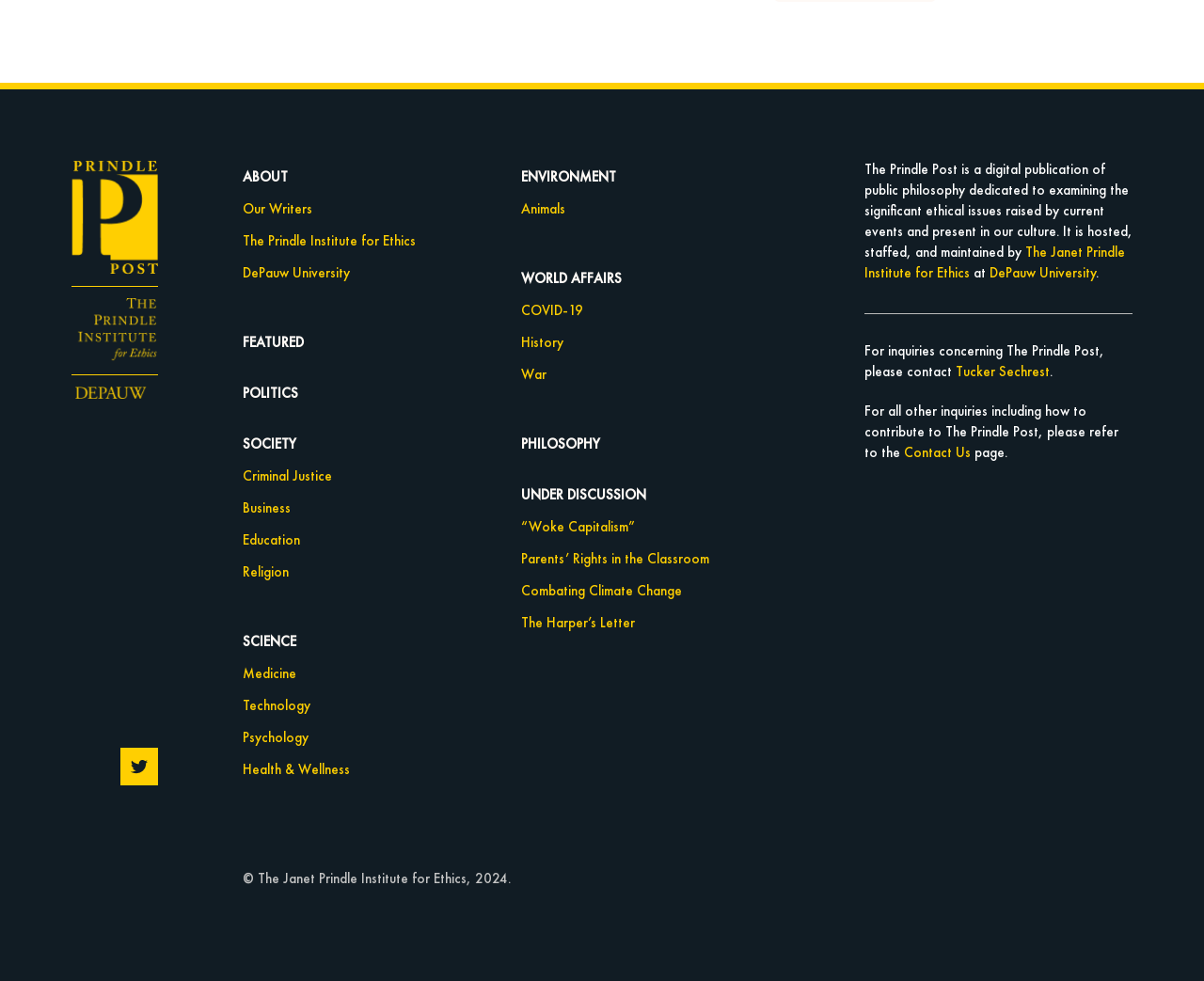Locate the bounding box coordinates of the area to click to fulfill this instruction: "Contact Tucker Sechrest". The bounding box should be presented as four float numbers between 0 and 1, in the order [left, top, right, bottom].

[0.794, 0.373, 0.872, 0.387]